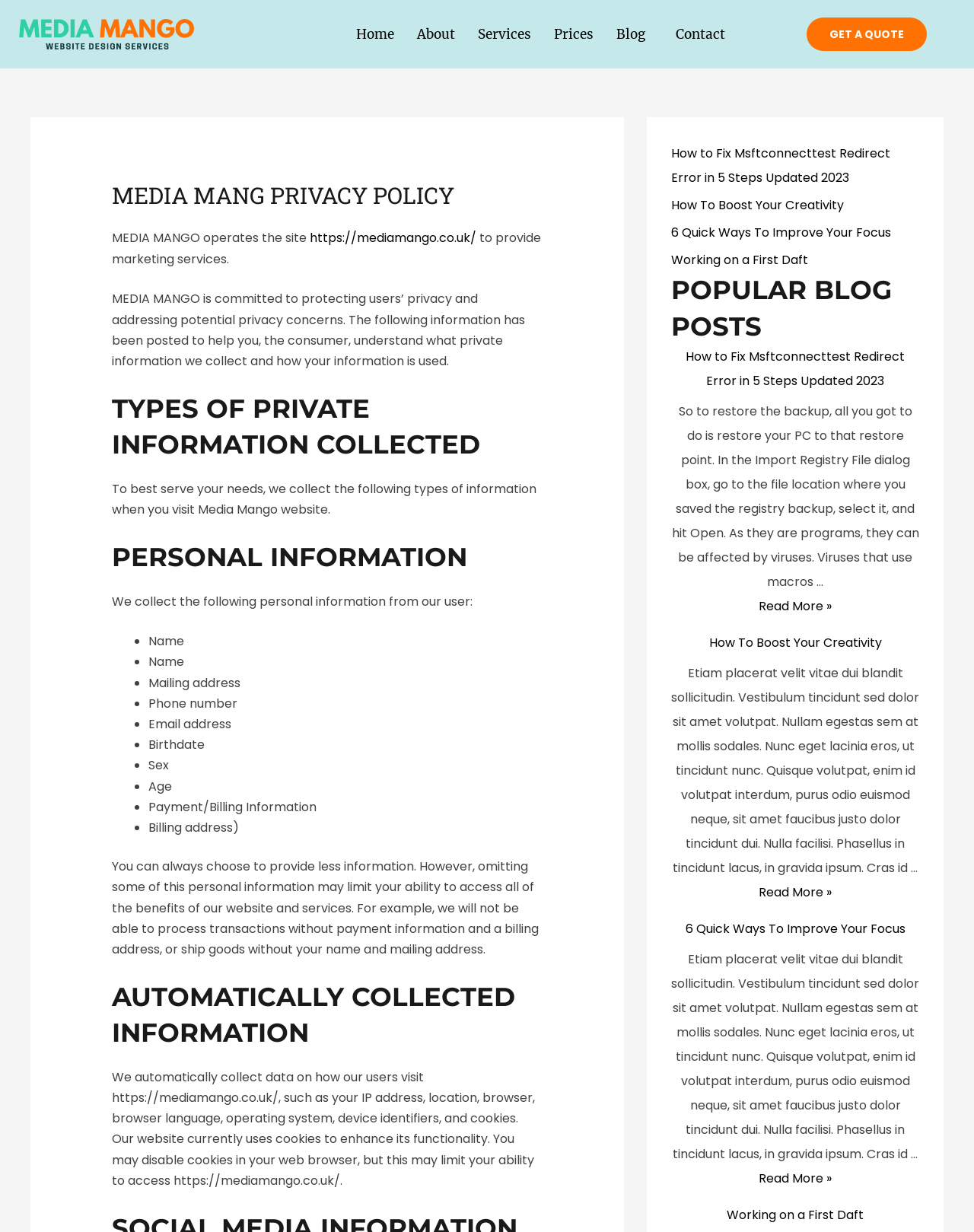Find the bounding box coordinates for the element that must be clicked to complete the instruction: "Read the 'How to Fix Msftconnecttest Redirect Error in 5 Steps Updated 2023' blog post". The coordinates should be four float numbers between 0 and 1, indicated as [left, top, right, bottom].

[0.689, 0.117, 0.914, 0.151]